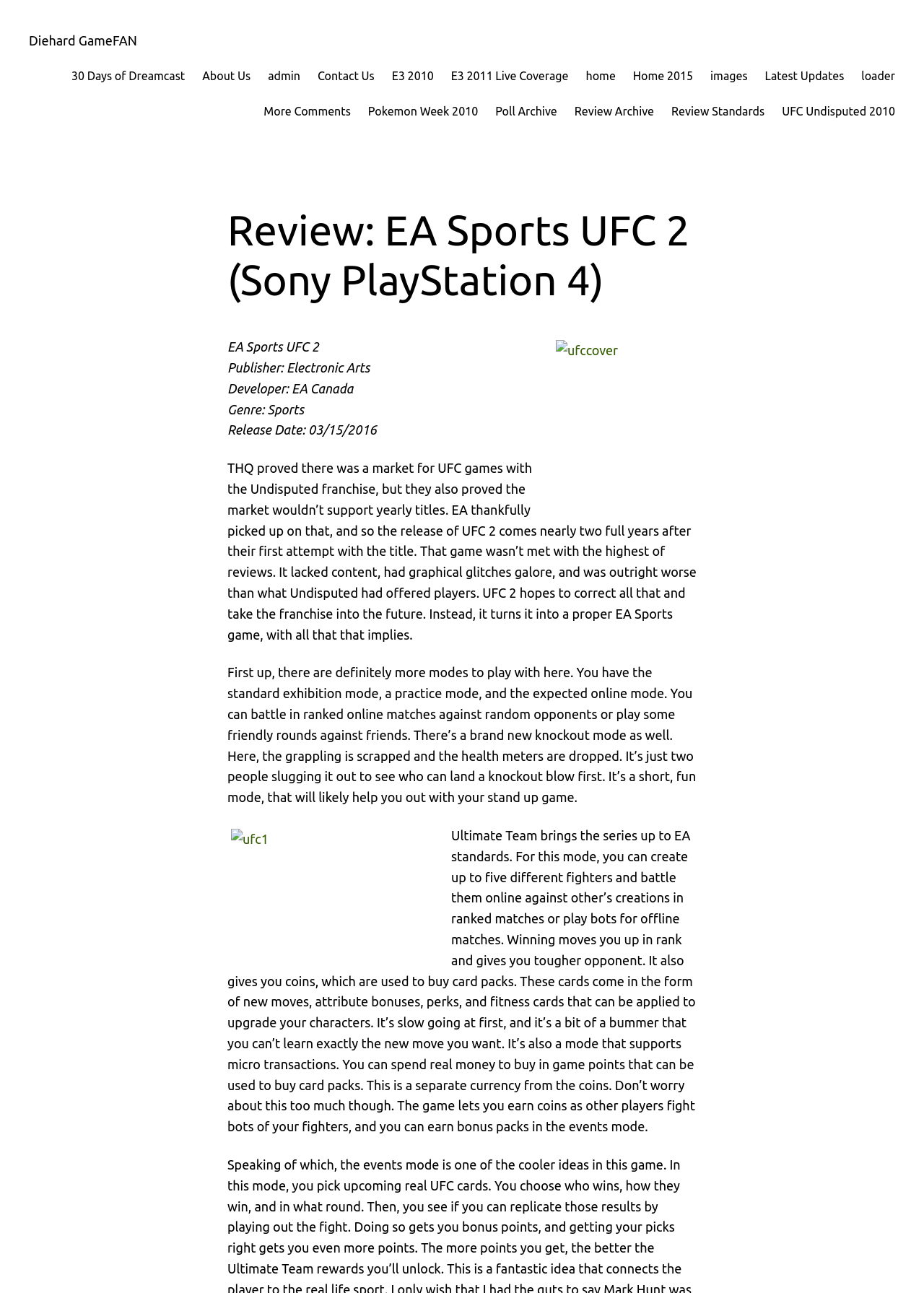Locate the bounding box coordinates of the clickable region necessary to complete the following instruction: "Click on the 'More Comments' link". Provide the coordinates in the format of four float numbers between 0 and 1, i.e., [left, top, right, bottom].

[0.285, 0.079, 0.38, 0.094]